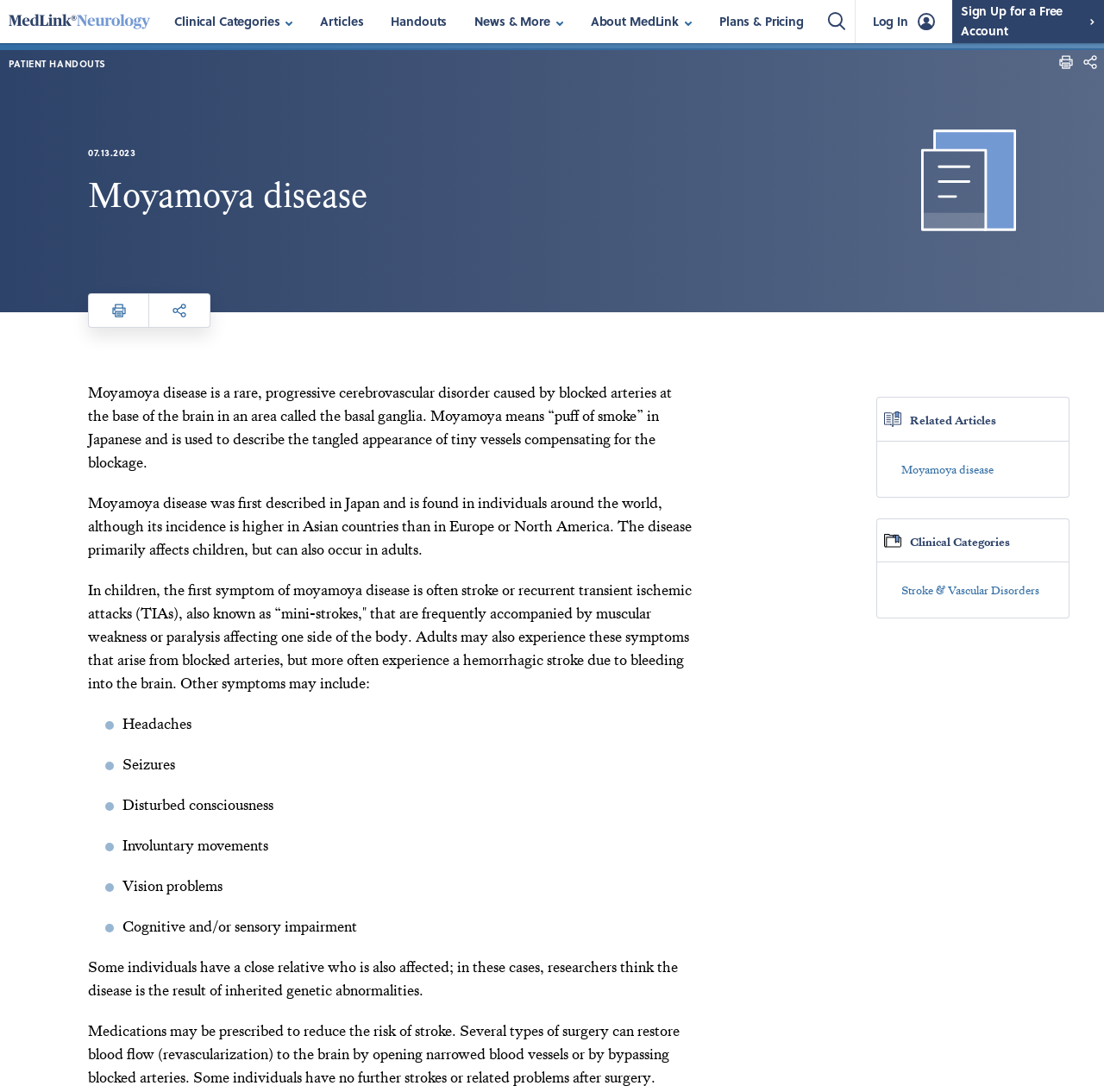What is the name of the disease described on this webpage?
Answer the question with as much detail as you can, using the image as a reference.

The webpage is about a specific disease, and the heading 'Moyamoya disease' is prominently displayed at the top of the page, indicating that this is the main topic of the webpage.